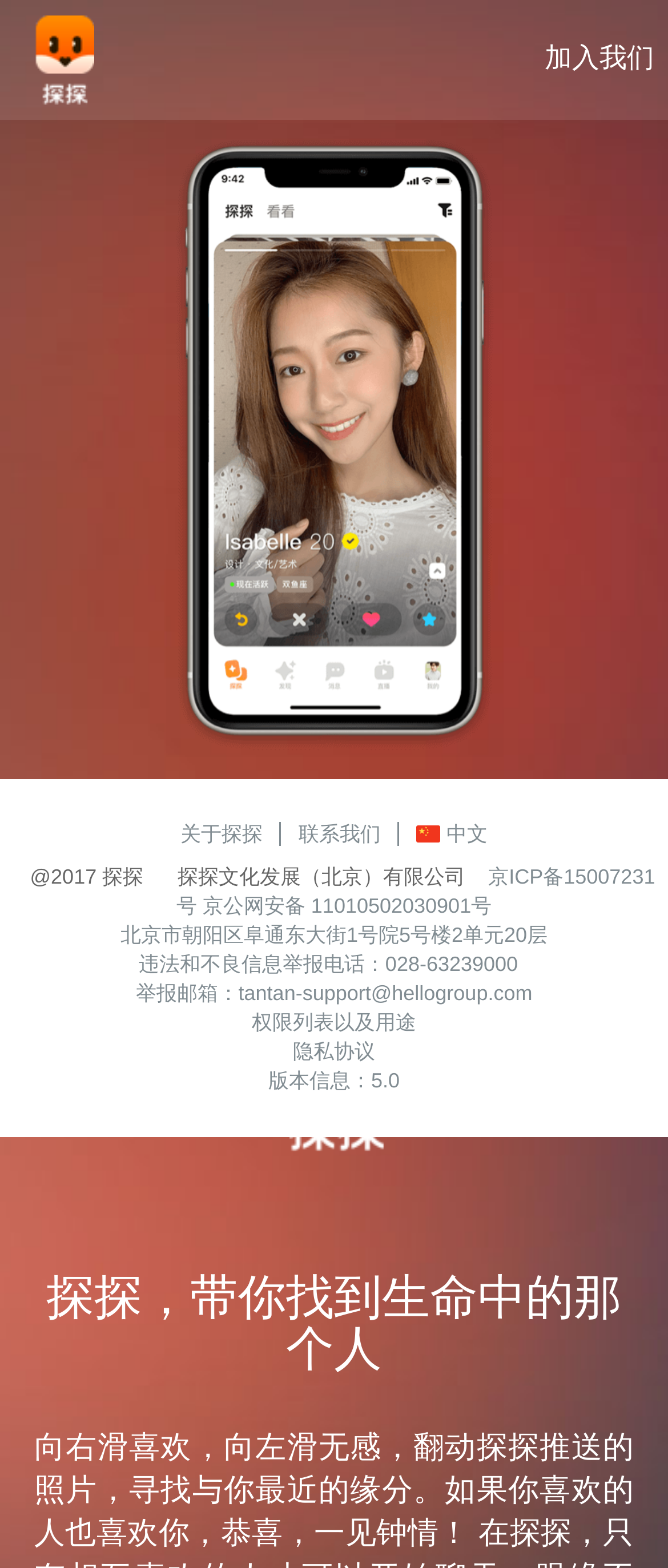What is the company name of the webpage owner?
Based on the screenshot, answer the question with a single word or phrase.

探探文化发展（北京）有限公司